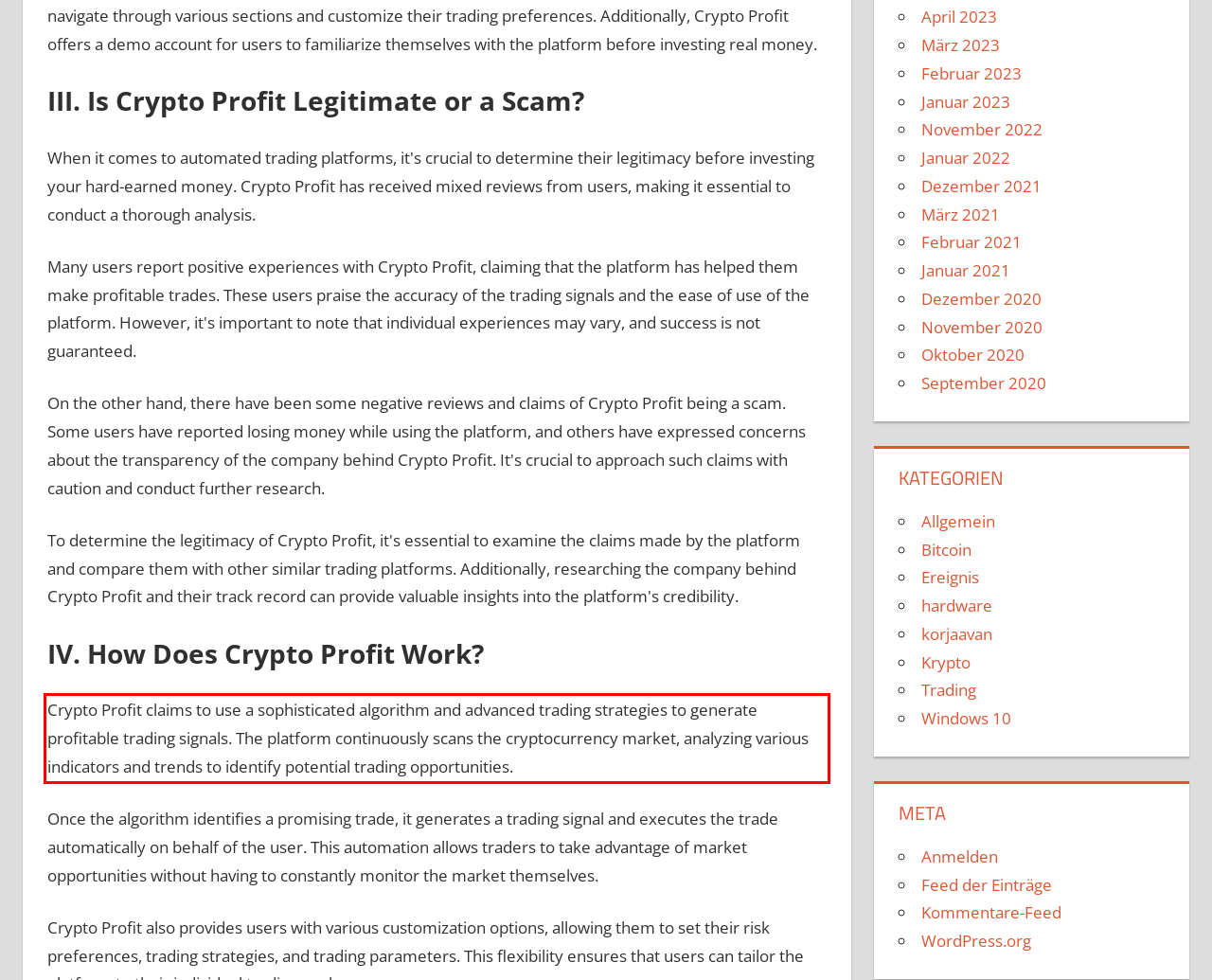Identify the red bounding box in the webpage screenshot and perform OCR to generate the text content enclosed.

Crypto Profit claims to use a sophisticated algorithm and advanced trading strategies to generate profitable trading signals. The platform continuously scans the cryptocurrency market, analyzing various indicators and trends to identify potential trading opportunities.